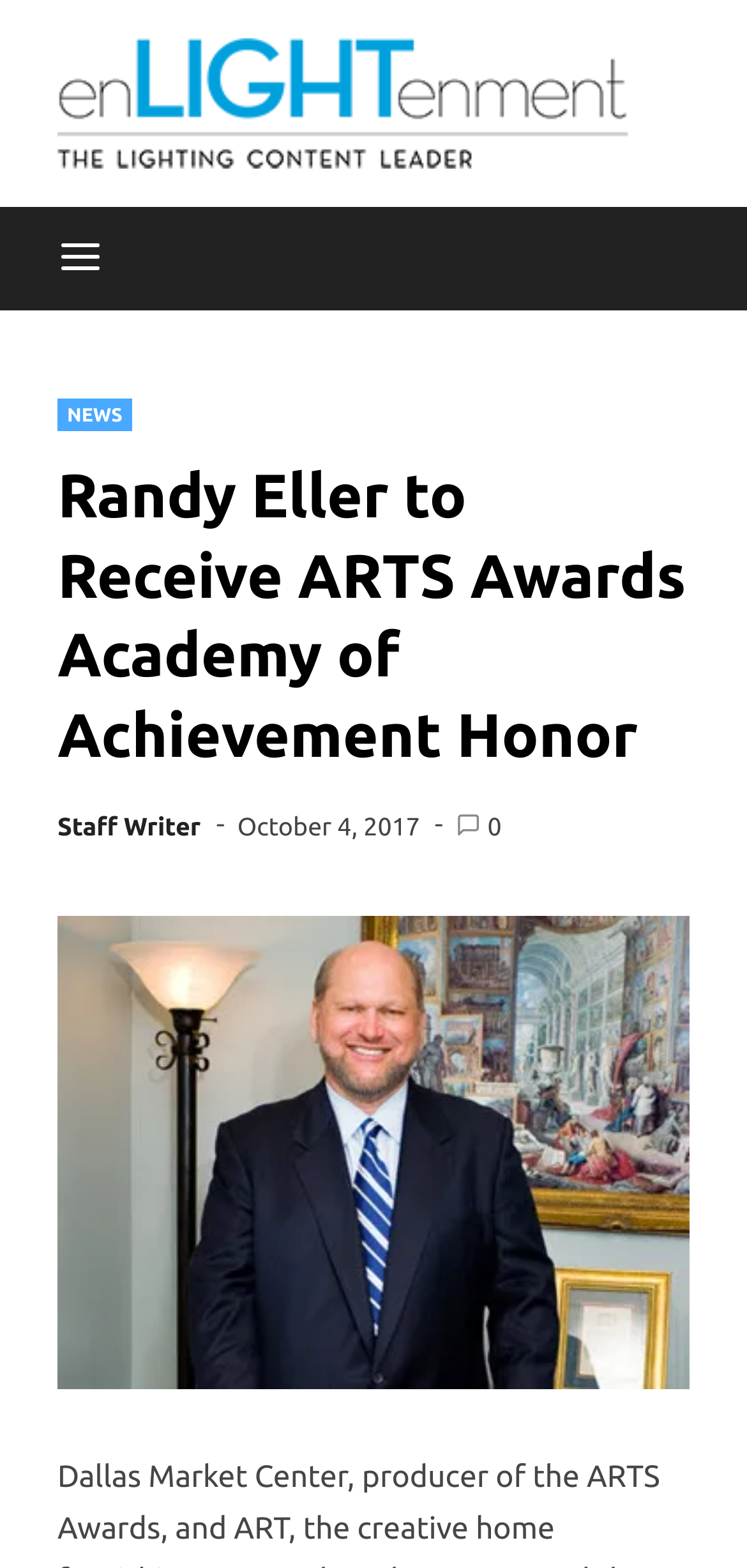Determine the bounding box coordinates for the HTML element described here: "Staff Writer".

[0.077, 0.519, 0.269, 0.536]